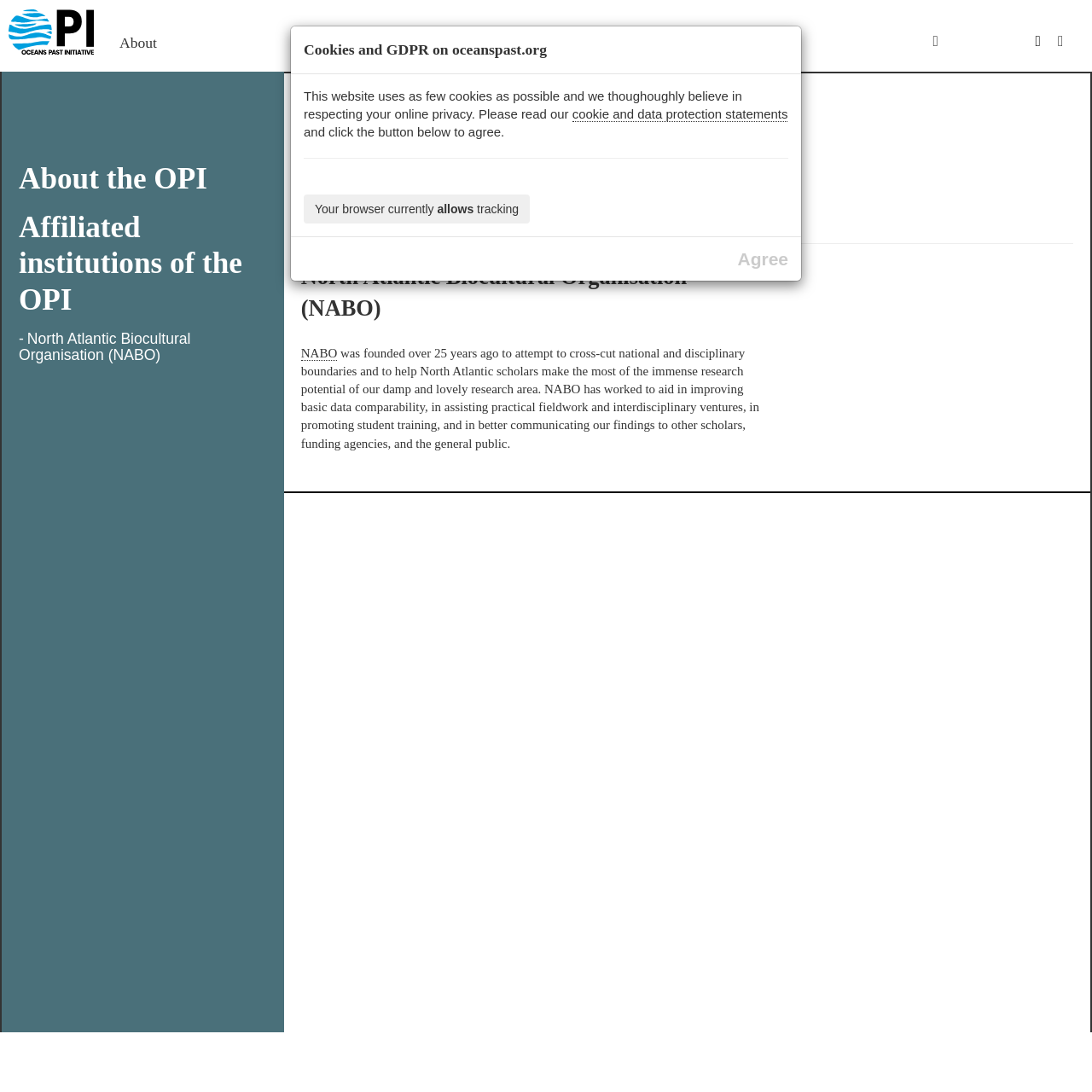Please specify the bounding box coordinates of the region to click in order to perform the following instruction: "Go to About page".

[0.109, 0.031, 0.144, 0.047]